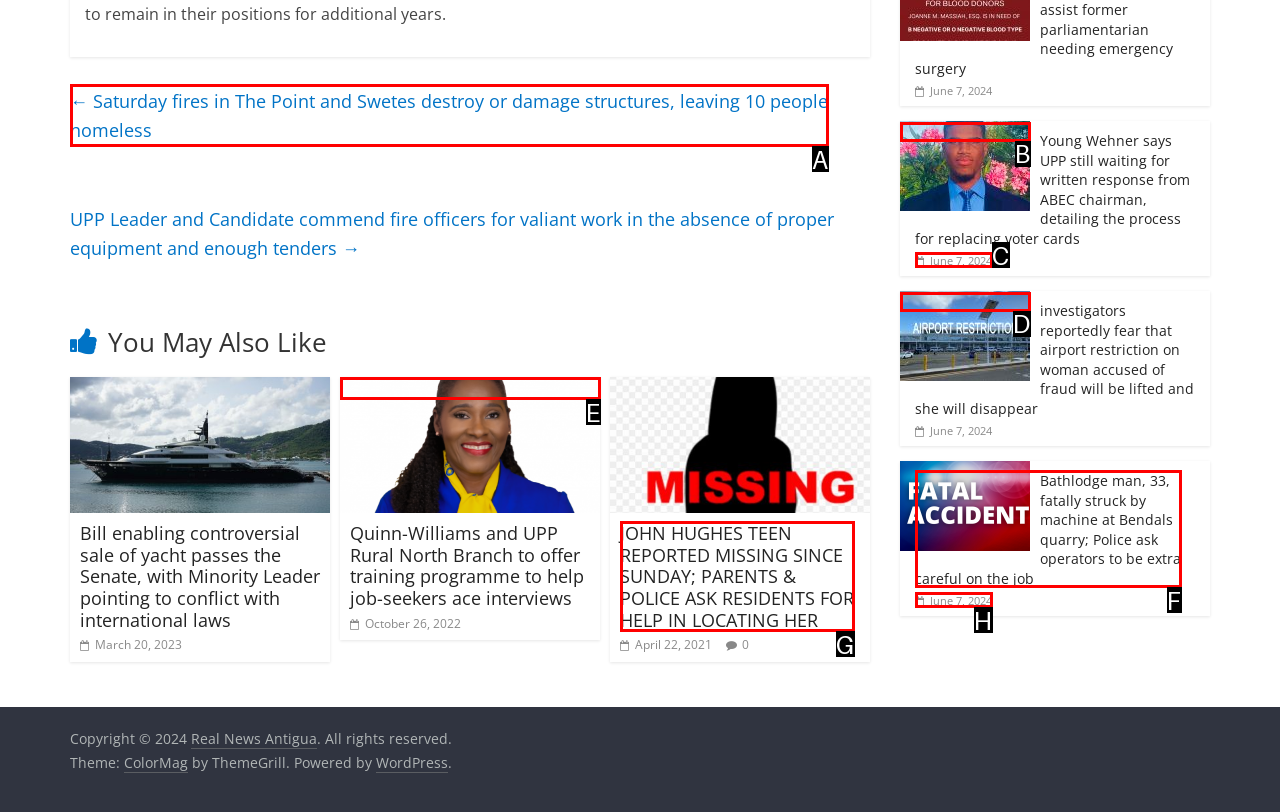Which option should be clicked to execute the task: Read news about Saturday fires in The Point and Swetes?
Reply with the letter of the chosen option.

A